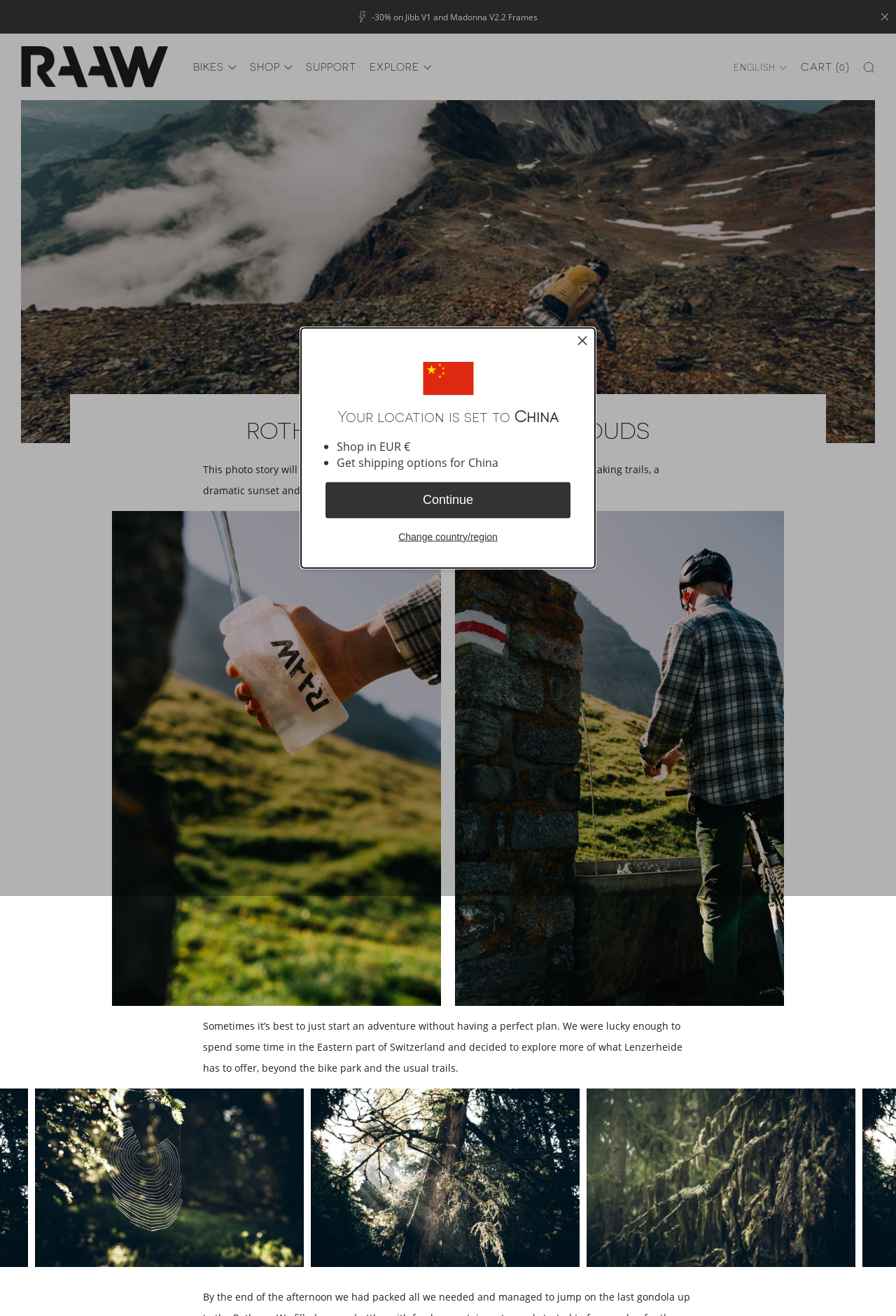Answer the question with a brief word or phrase:
What is the language of the webpage?

ENGLISH